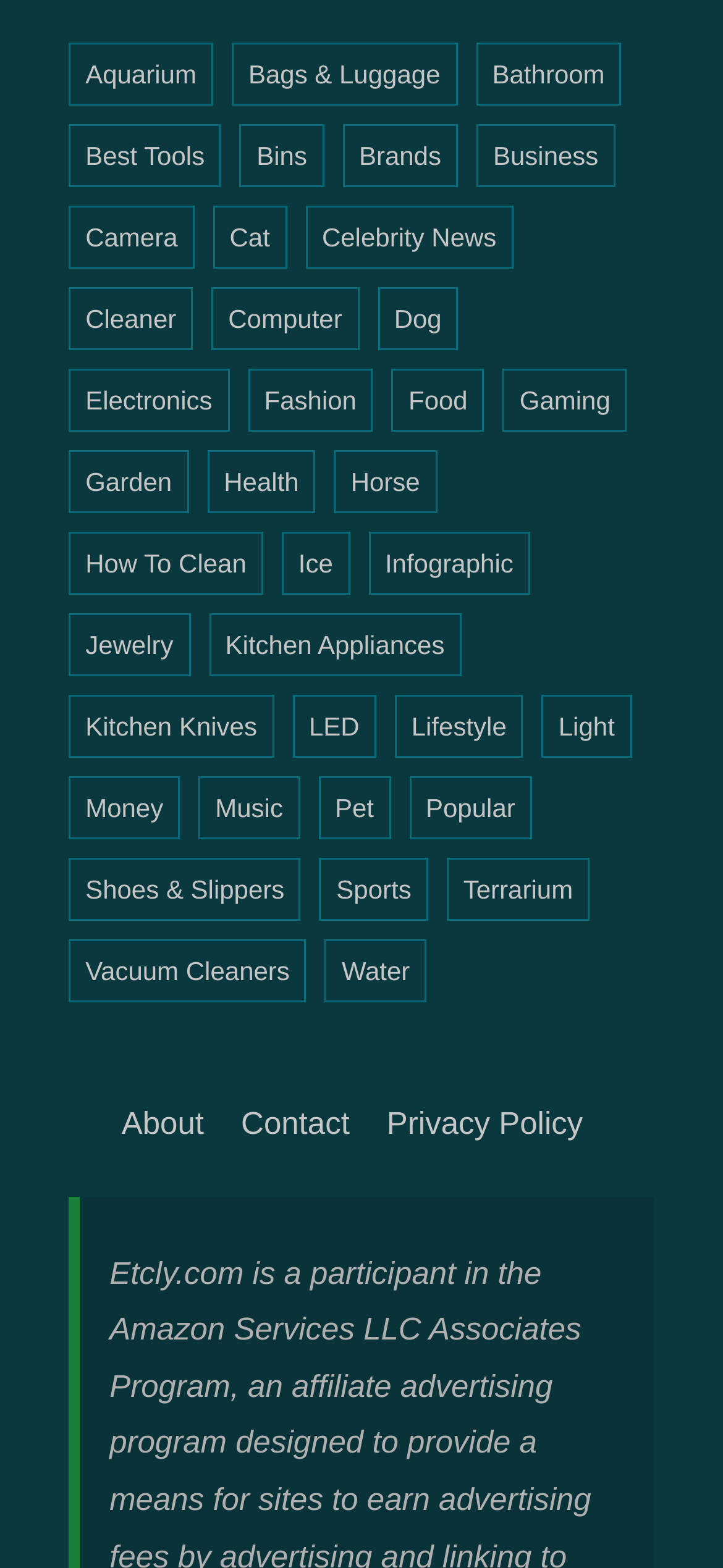Locate the bounding box coordinates of the clickable area needed to fulfill the instruction: "download certificate".

None